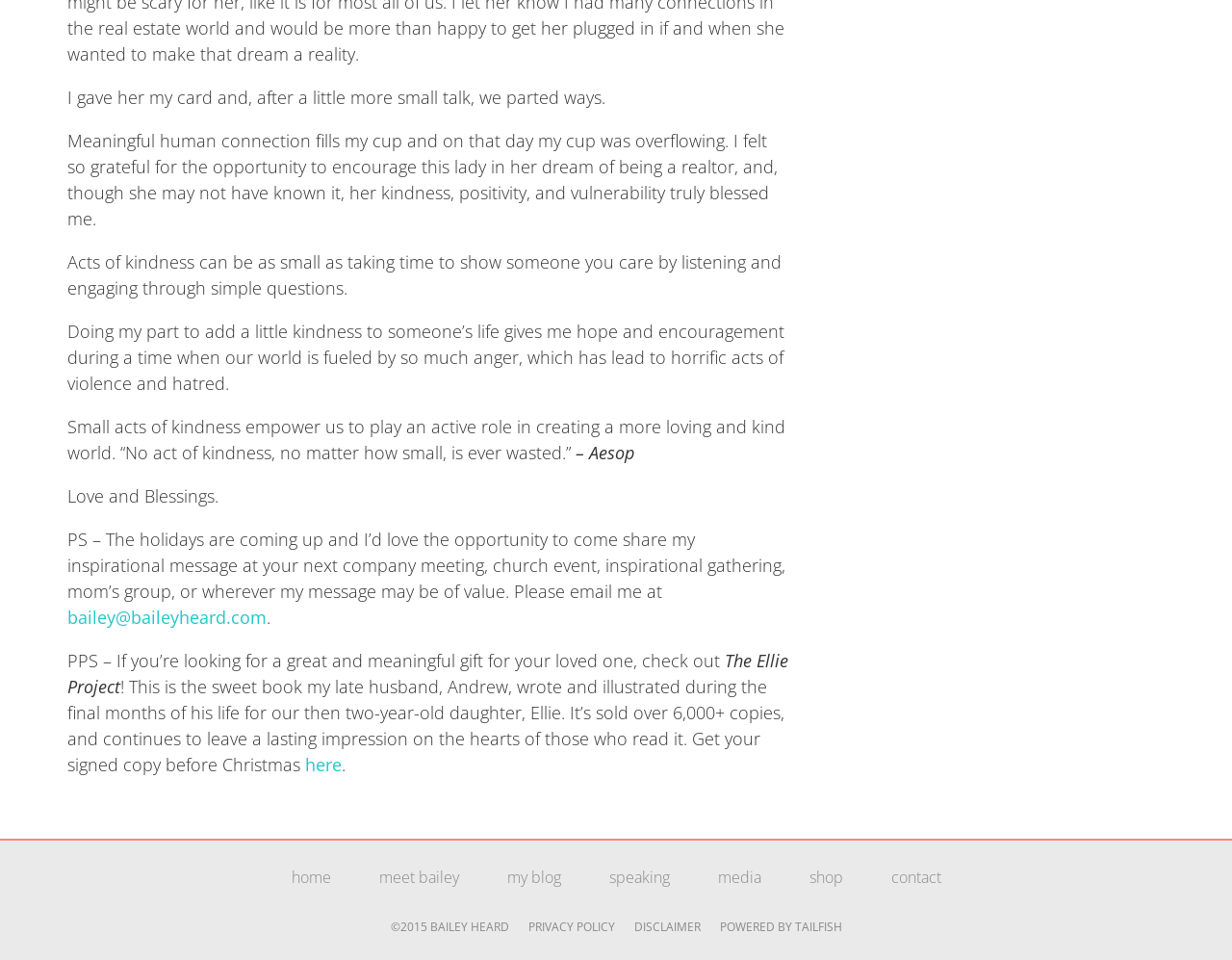What is the theme of the blog post?
Your answer should be a single word or phrase derived from the screenshot.

Kindness